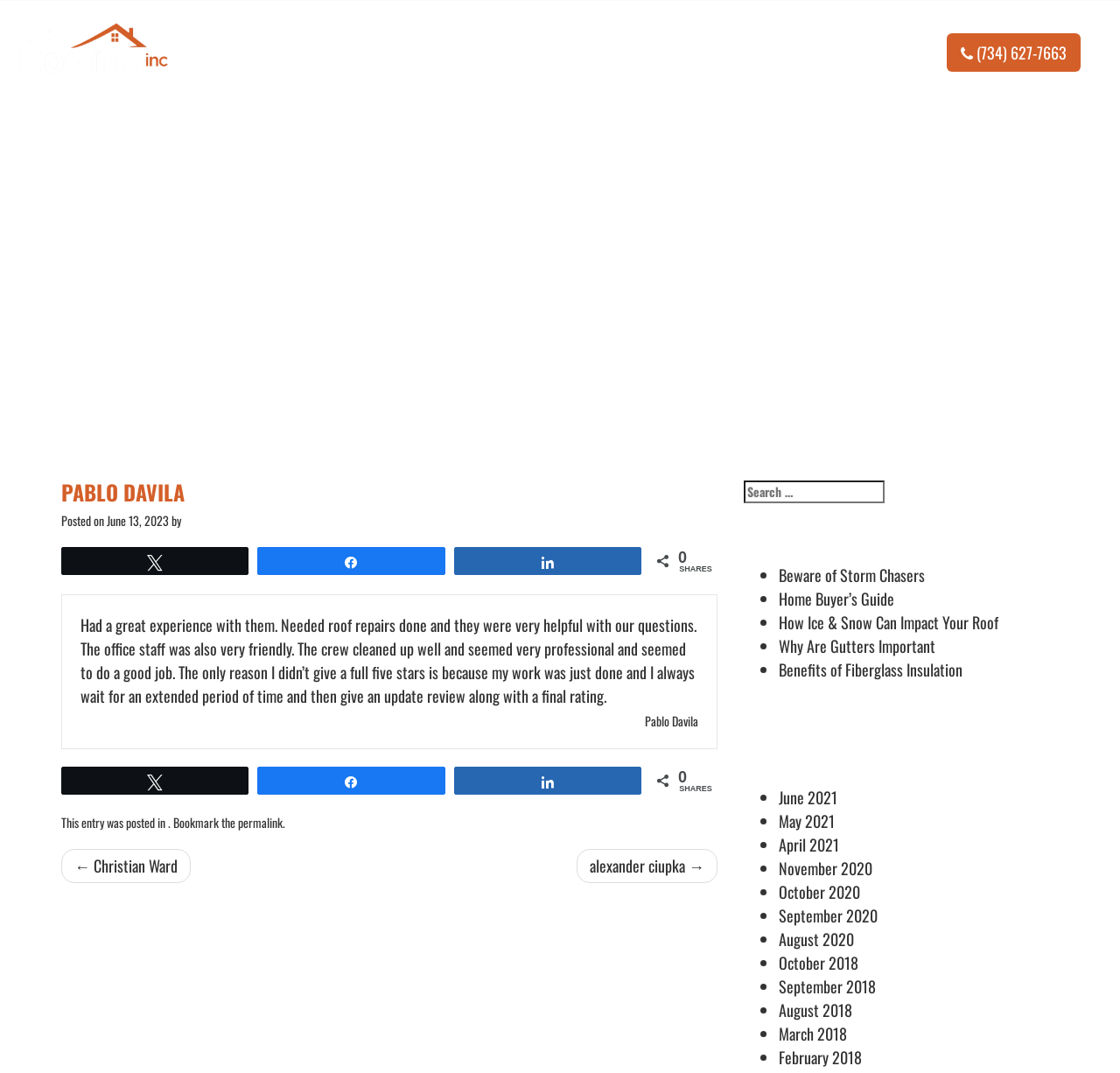Answer the question in a single word or phrase:
What is the name of the person who wrote the review?

Pablo Davila